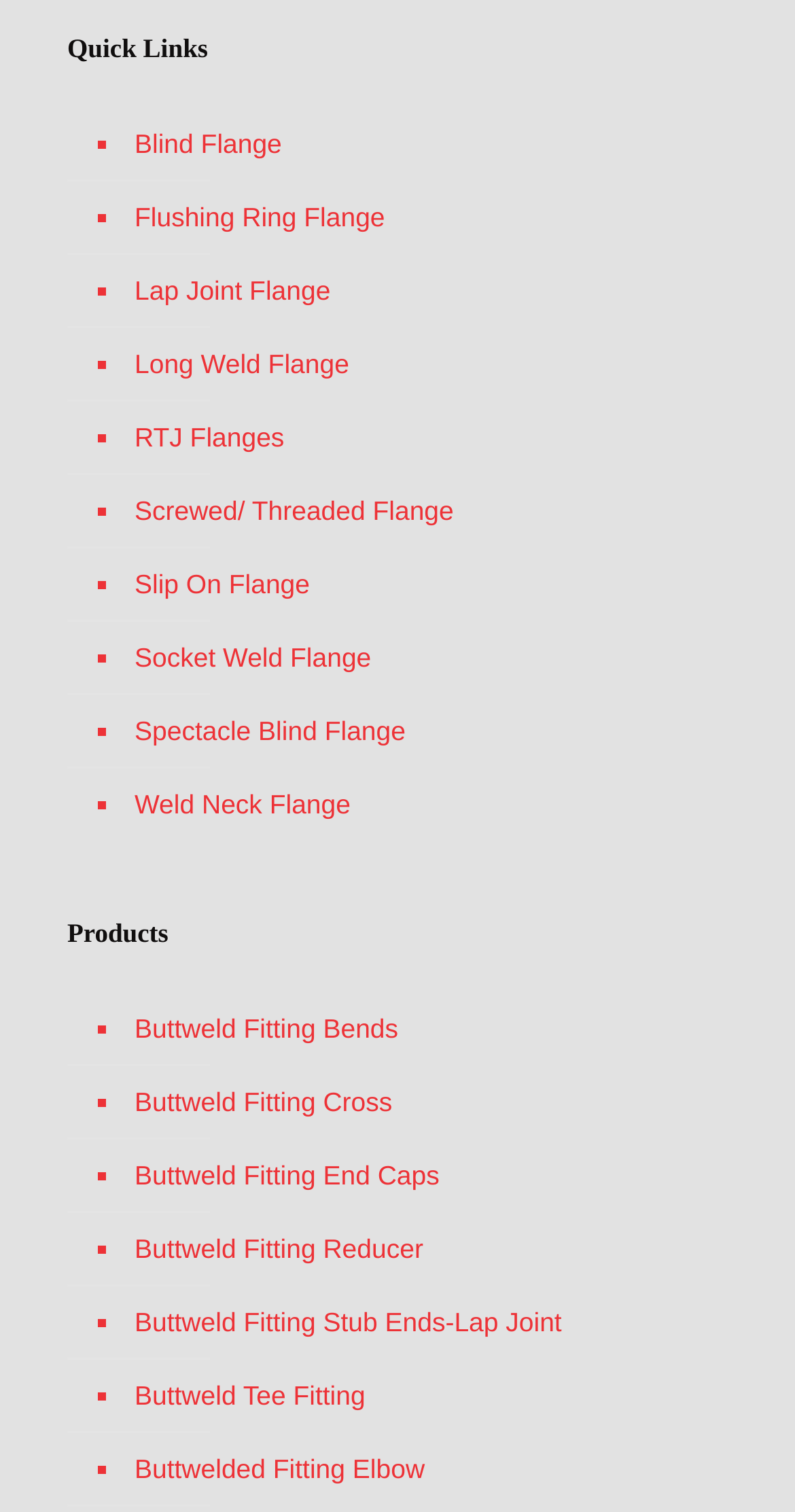Find the bounding box coordinates of the area that needs to be clicked in order to achieve the following instruction: "Click on Blind Flange". The coordinates should be specified as four float numbers between 0 and 1, i.e., [left, top, right, bottom].

[0.162, 0.071, 0.89, 0.119]